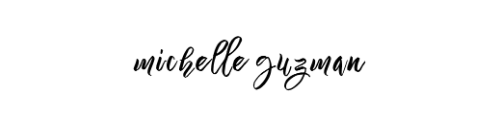What type of photography does Michelle specialize in?
Based on the screenshot, answer the question with a single word or phrase.

Senior photography